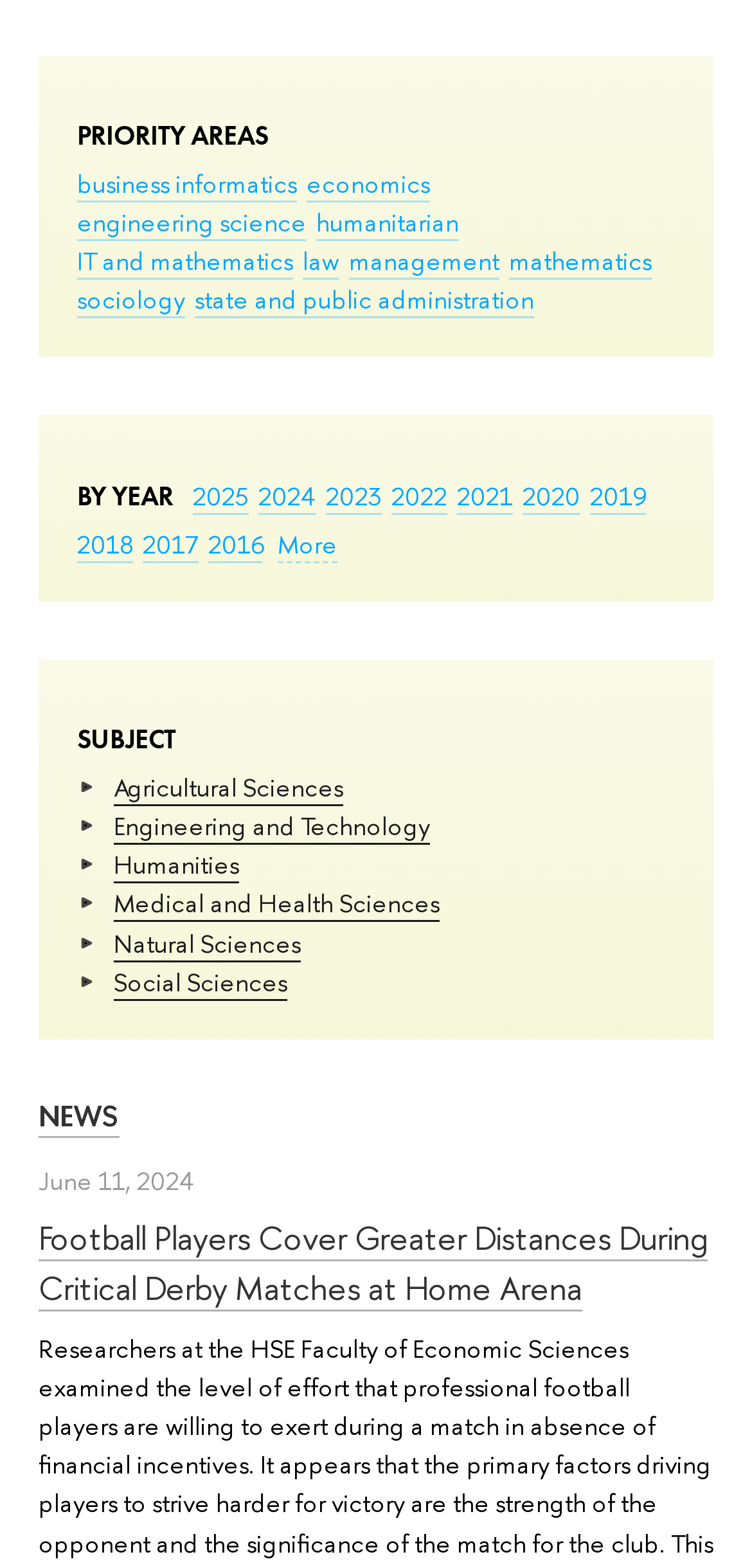Find the bounding box coordinates of the clickable element required to execute the following instruction: "view Agricultural Sciences". Provide the coordinates as four float numbers between 0 and 1, i.e., [left, top, right, bottom].

[0.151, 0.491, 0.456, 0.514]